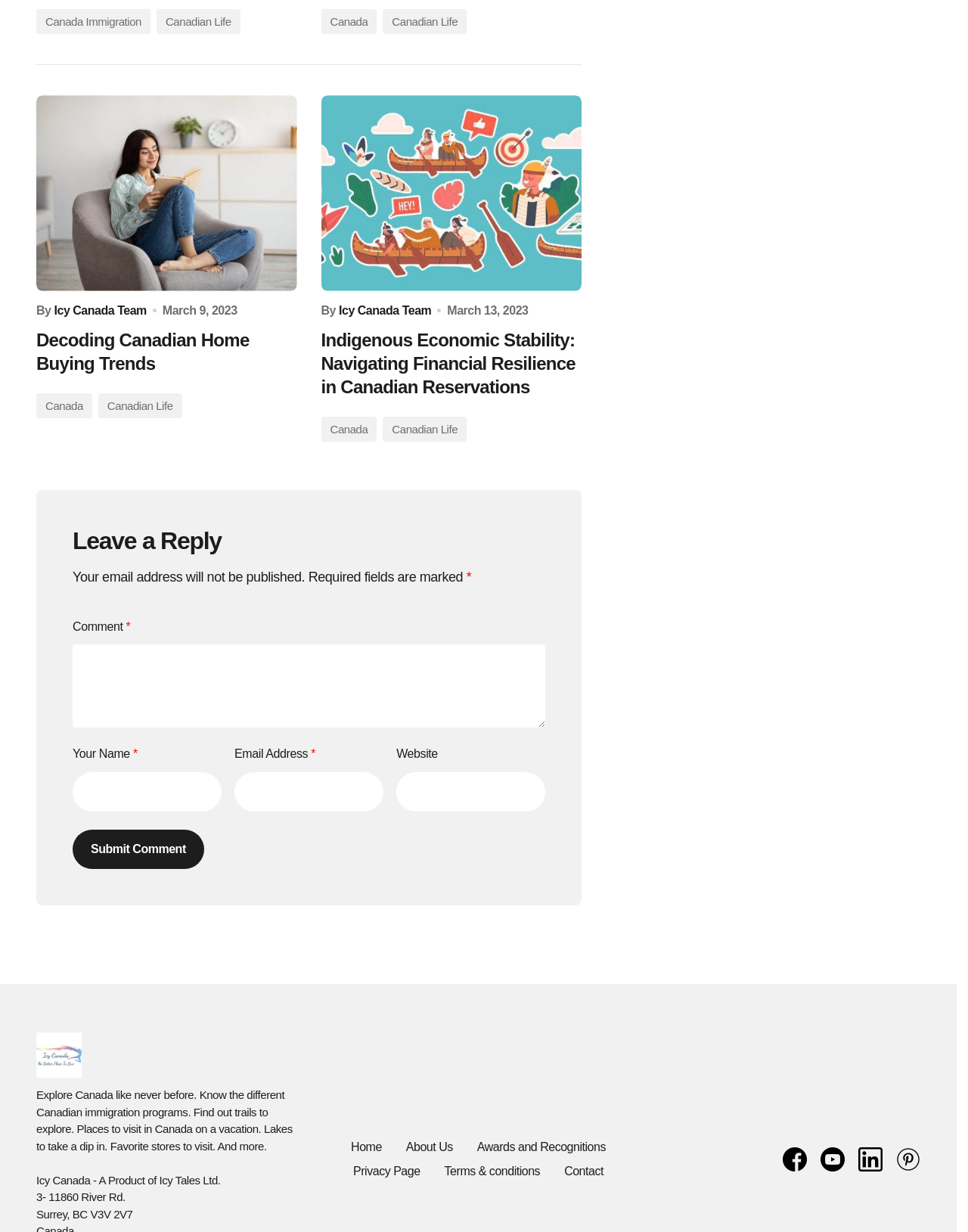Specify the bounding box coordinates of the area that needs to be clicked to achieve the following instruction: "Visit the Icy Canada homepage".

[0.038, 0.838, 0.318, 0.875]